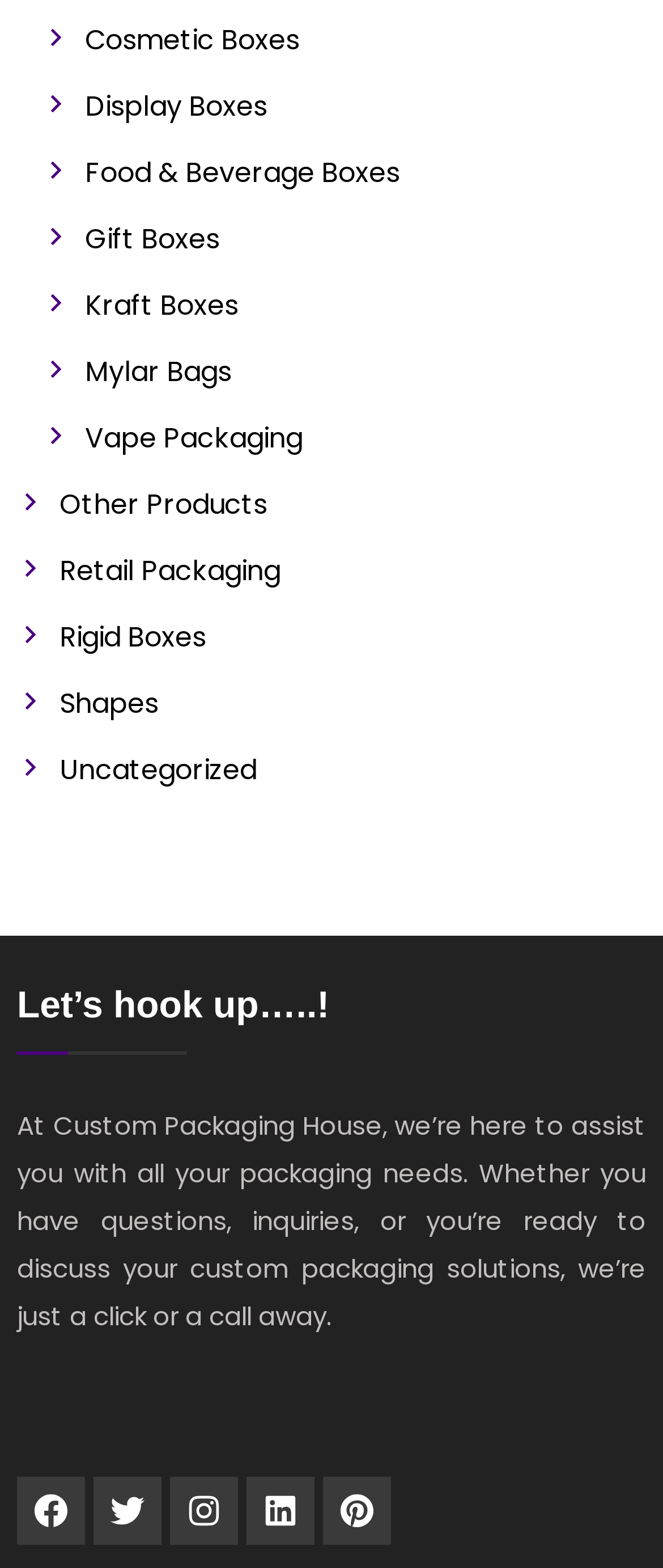Locate the UI element described by Retail Packaging and provide its bounding box coordinates. Use the format (top-left x, top-left y, bottom-right x, bottom-right y) with all values as floating point numbers between 0 and 1.

[0.038, 0.352, 0.423, 0.377]